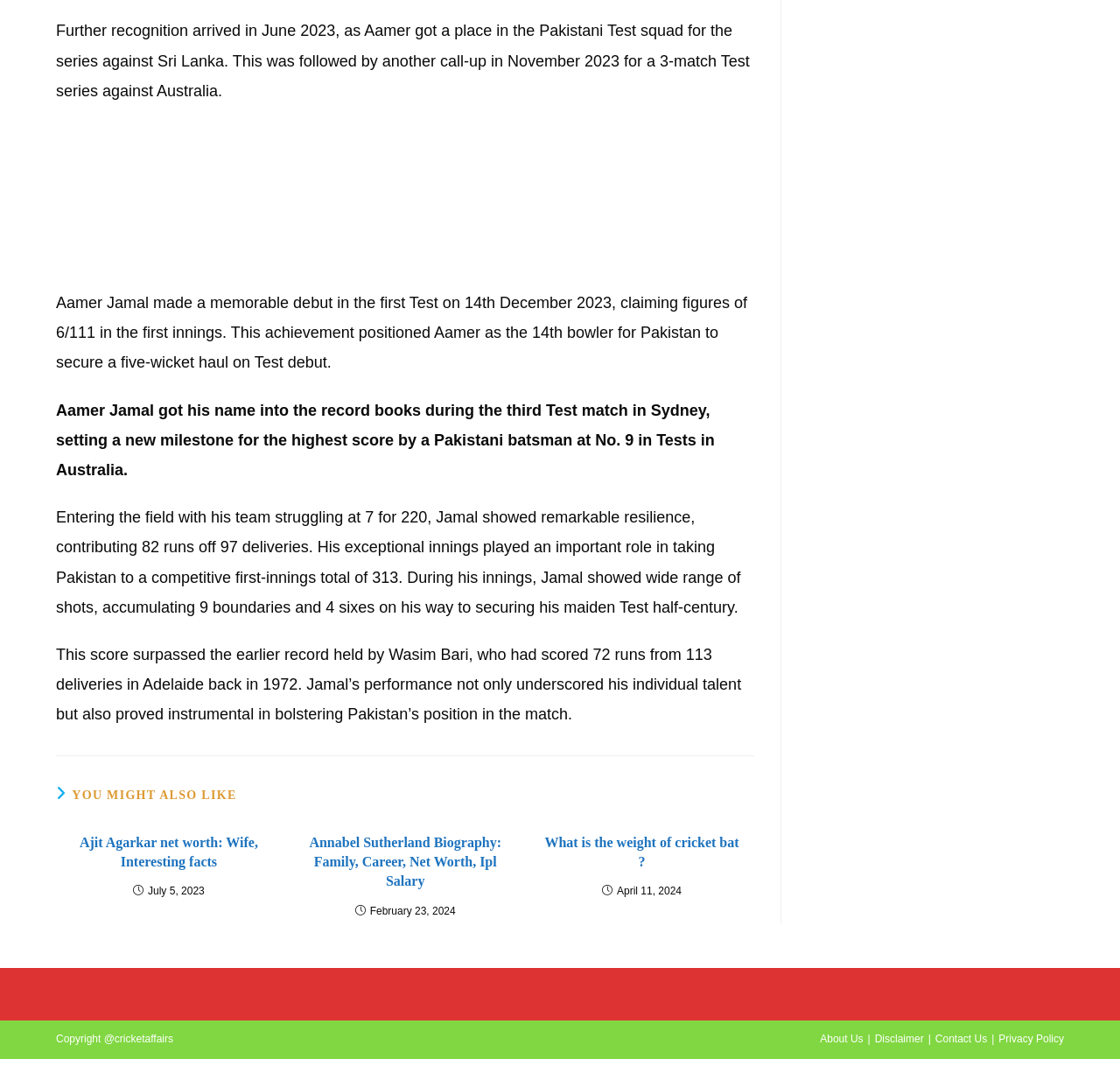What is the date of the article 'Ajit Agarkar net worth: Wife, Interesting facts'?
Based on the image, give a one-word or short phrase answer.

July 5, 2023